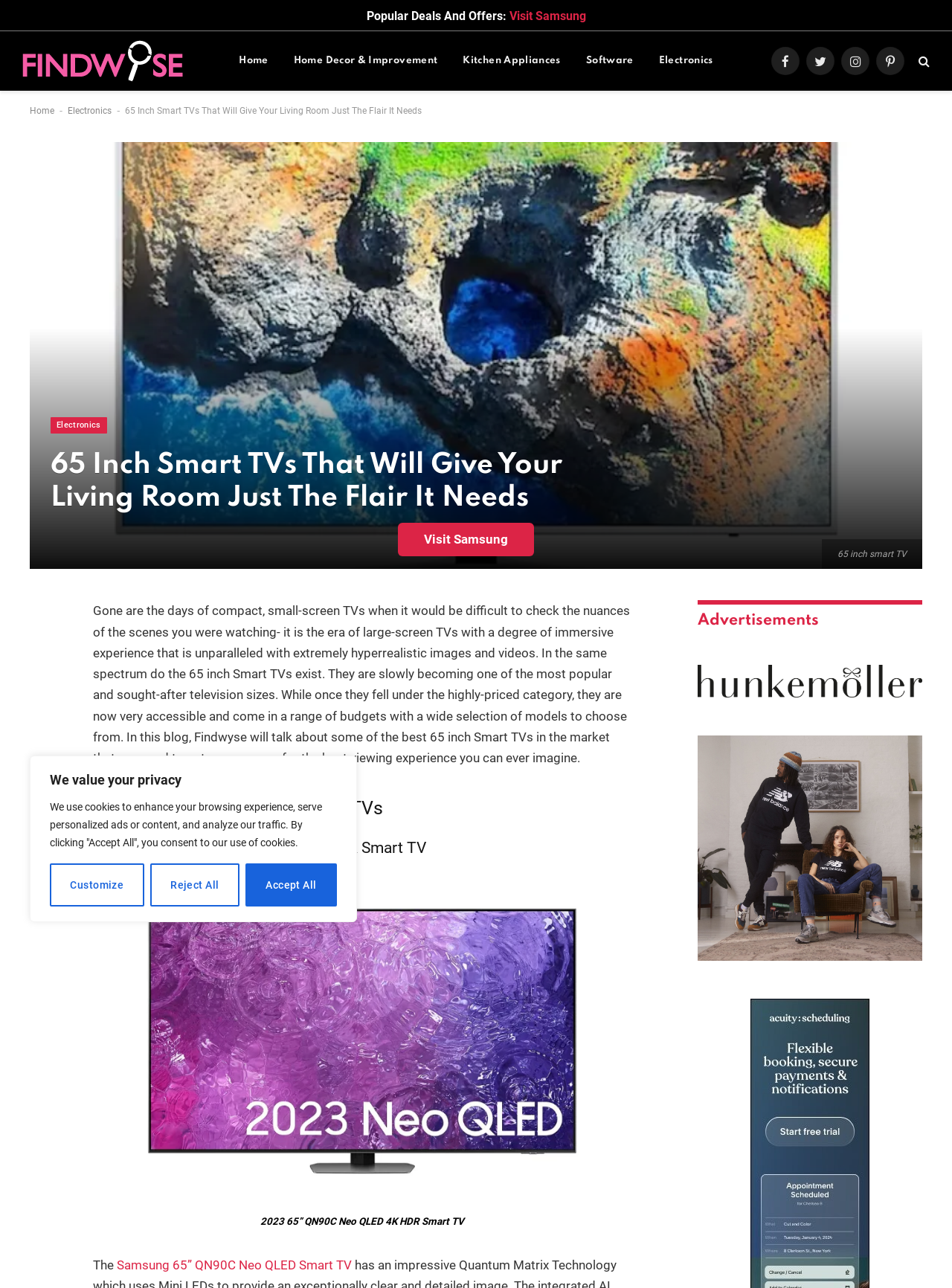Please specify the bounding box coordinates of the clickable region to carry out the following instruction: "Visit Samsung". The coordinates should be four float numbers between 0 and 1, in the format [left, top, right, bottom].

[0.535, 0.007, 0.615, 0.018]